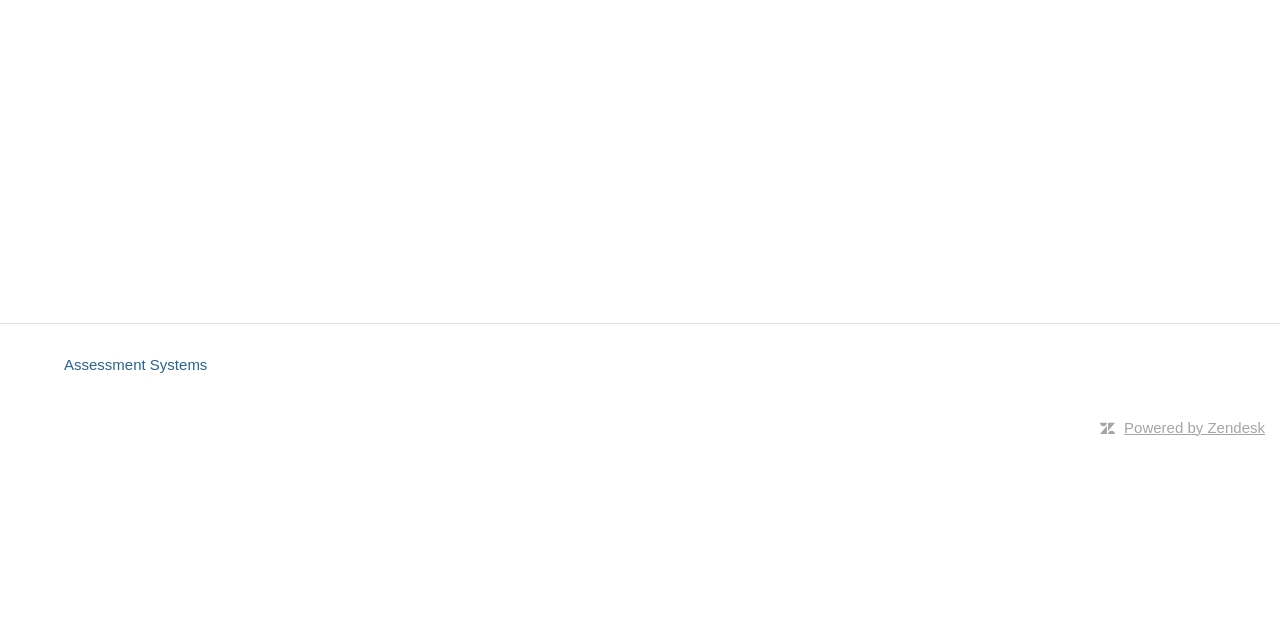Please find the bounding box coordinates (top-left x, top-left y, bottom-right x, bottom-right y) in the screenshot for the UI element described as follows: Leave a Comment

None